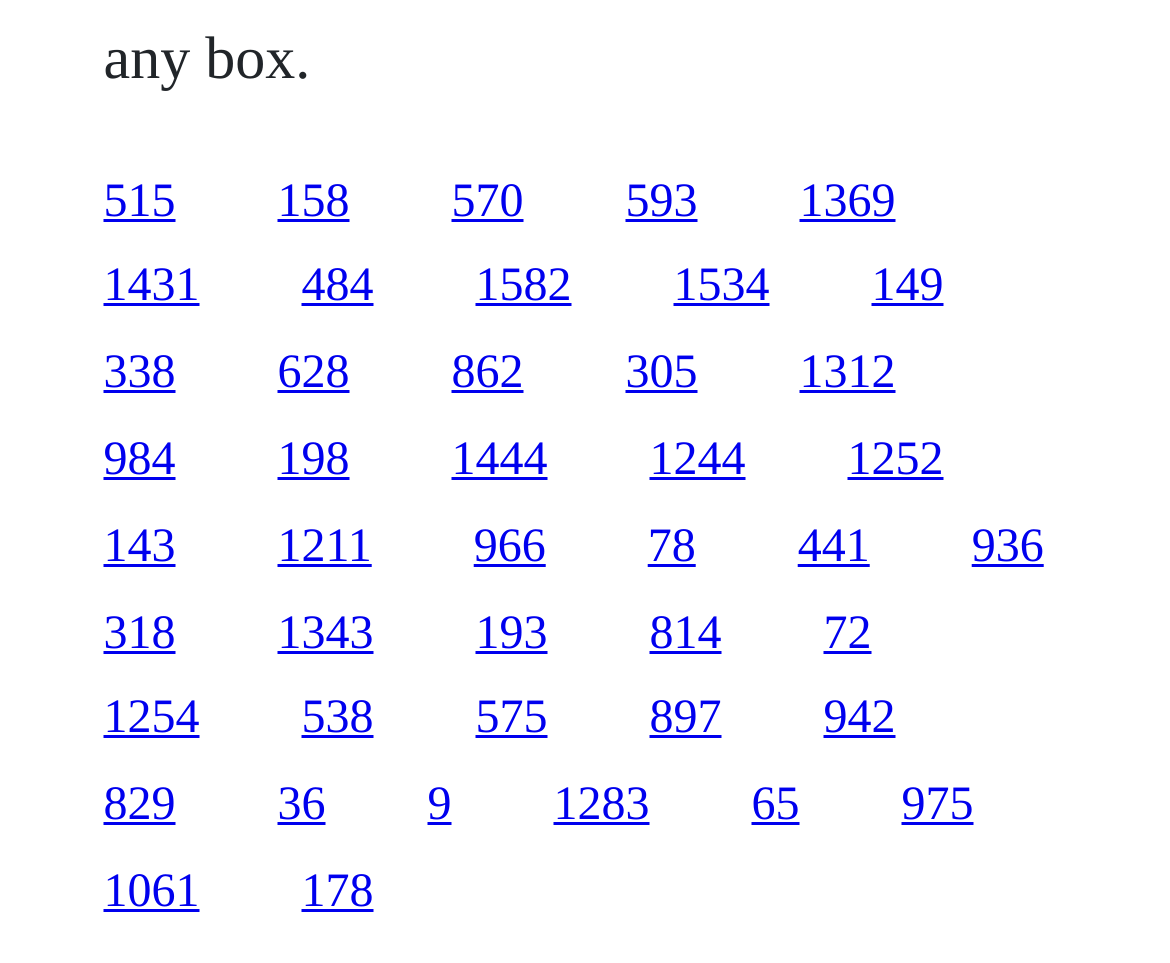Provide the bounding box coordinates of the HTML element described by the text: "Black Panther: Wakanda Forever".

None